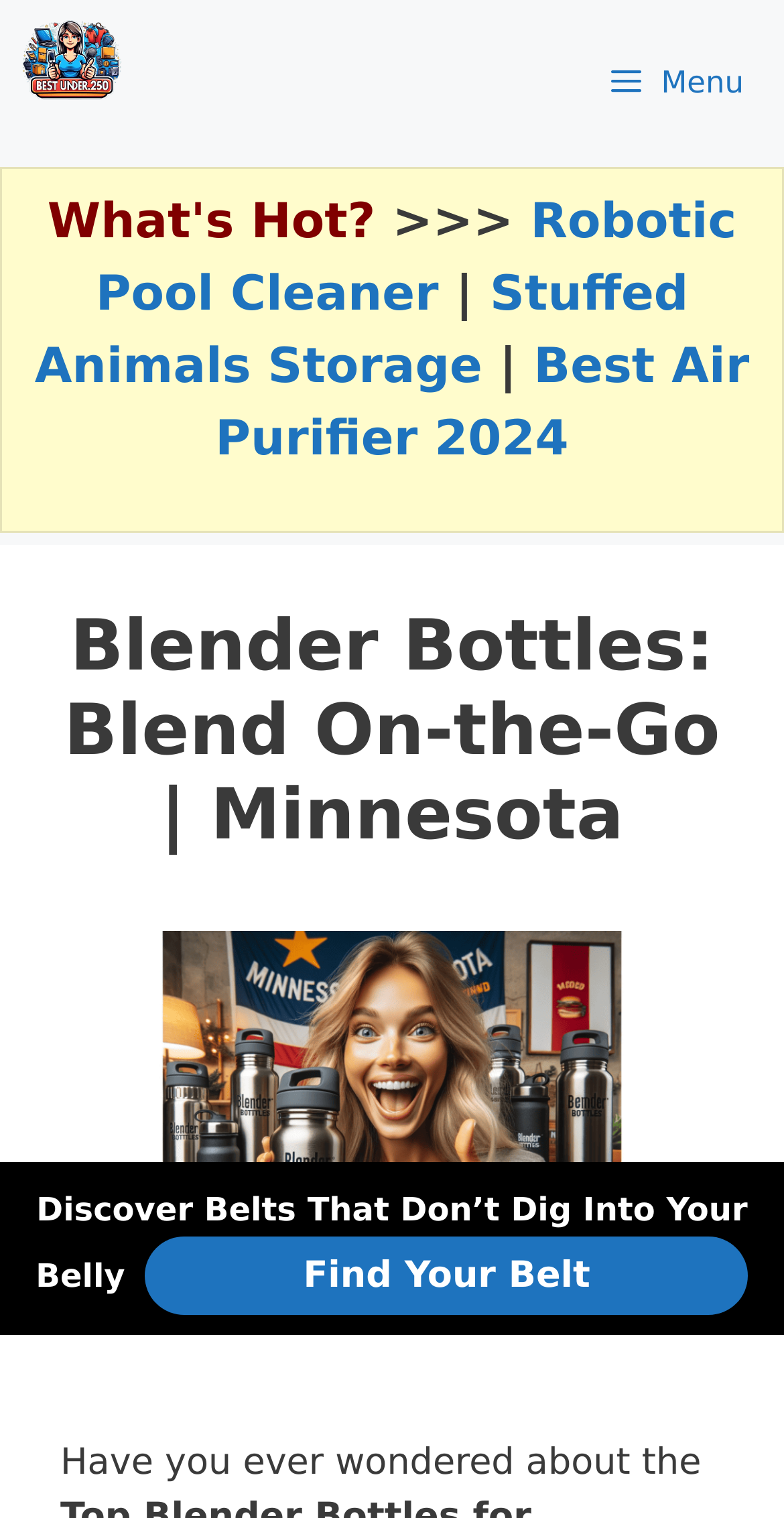Use a single word or phrase to answer the question:
What is the image below the header 'Blender Bottles: Blend On-the-Go | Minnesota'?

Top Blender Bottles for Minnesota Living